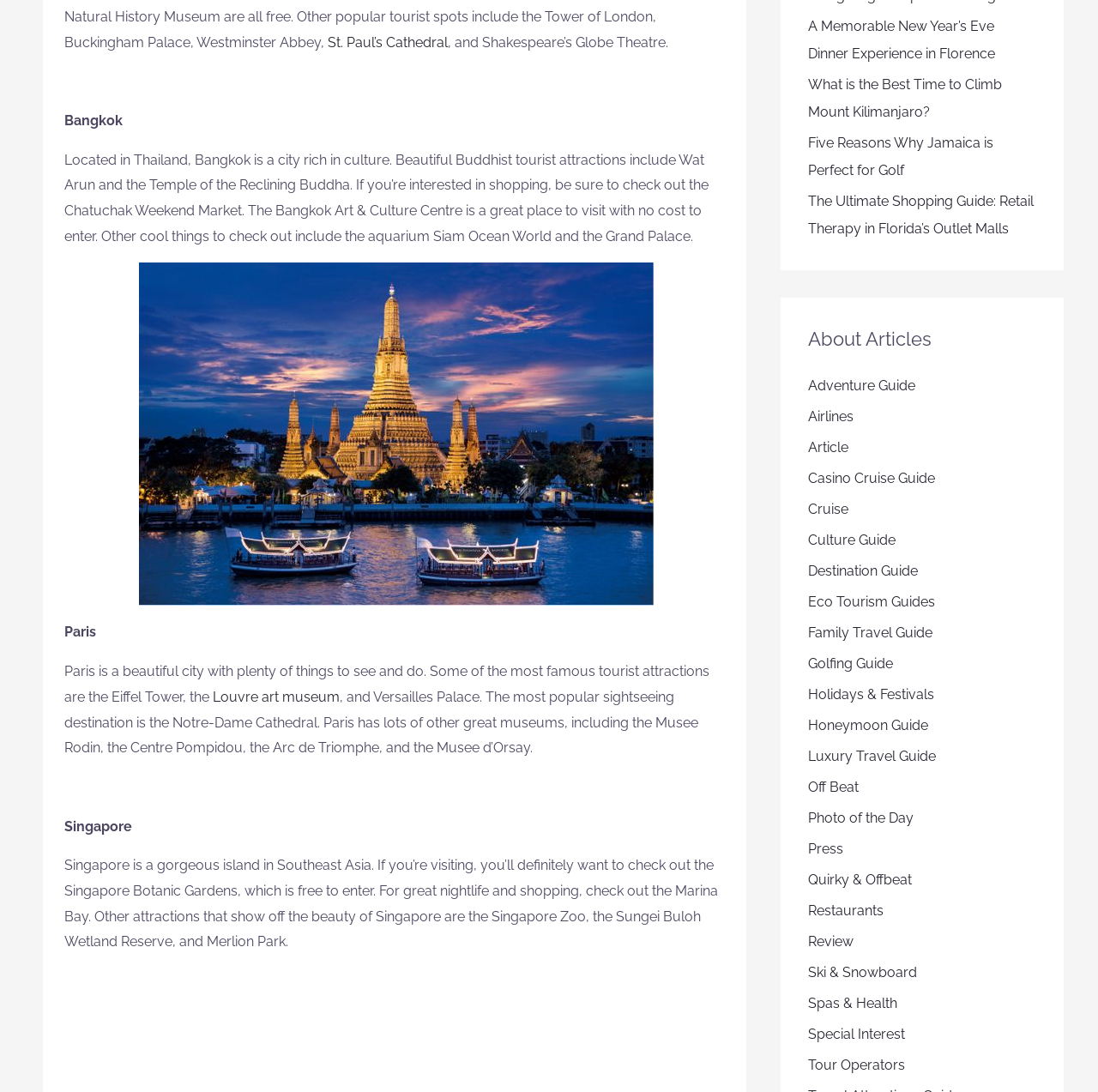Please provide a comprehensive response to the question below by analyzing the image: 
What is the name of the aquarium in Bangkok?

I found the answer by reading the text description of the webpage, which mentions 'Siam Ocean World' as one of the cool things to check out in Bangkok.